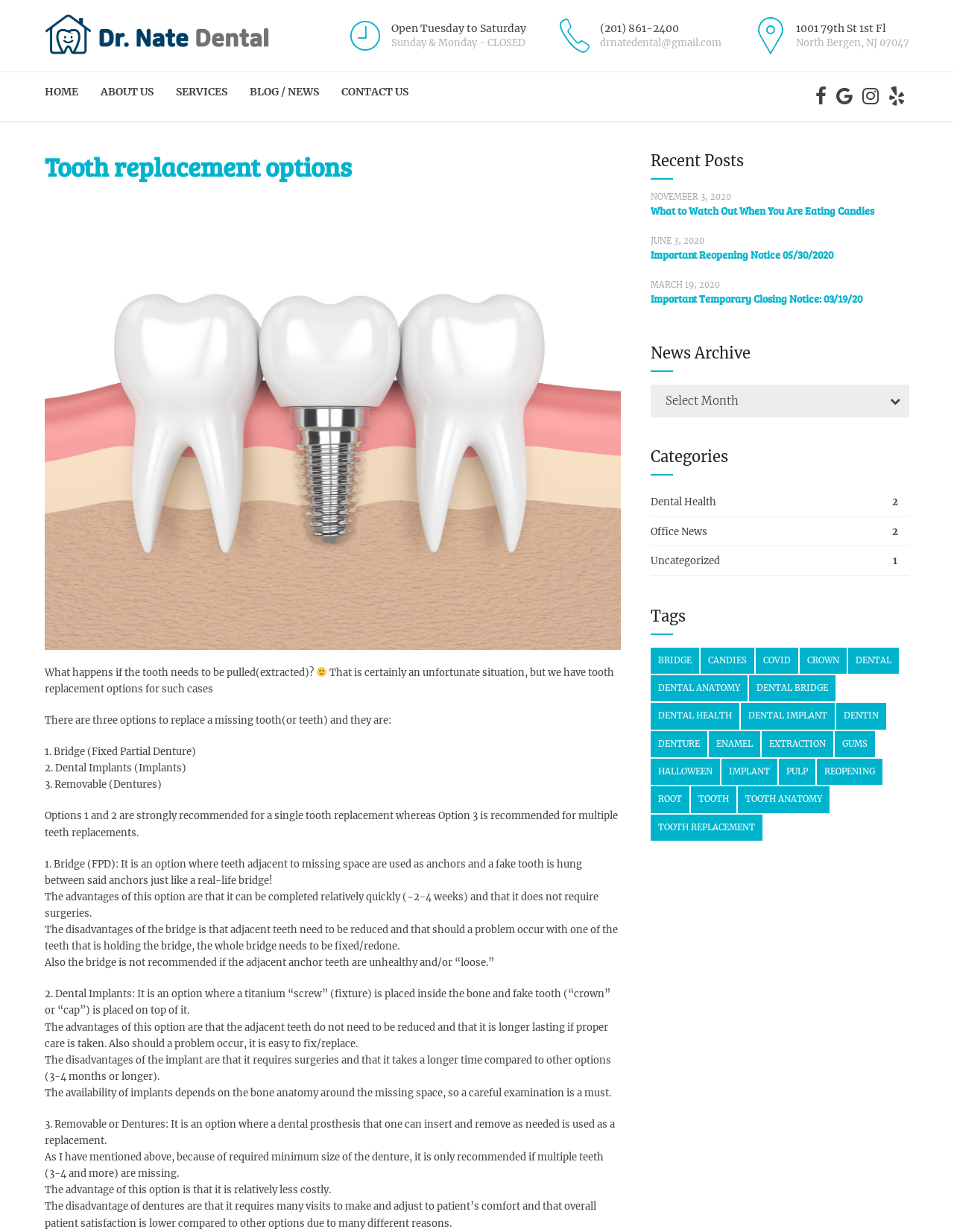What is the recommended option for replacing multiple teeth? Analyze the screenshot and reply with just one word or a short phrase.

Removable (Dentures)